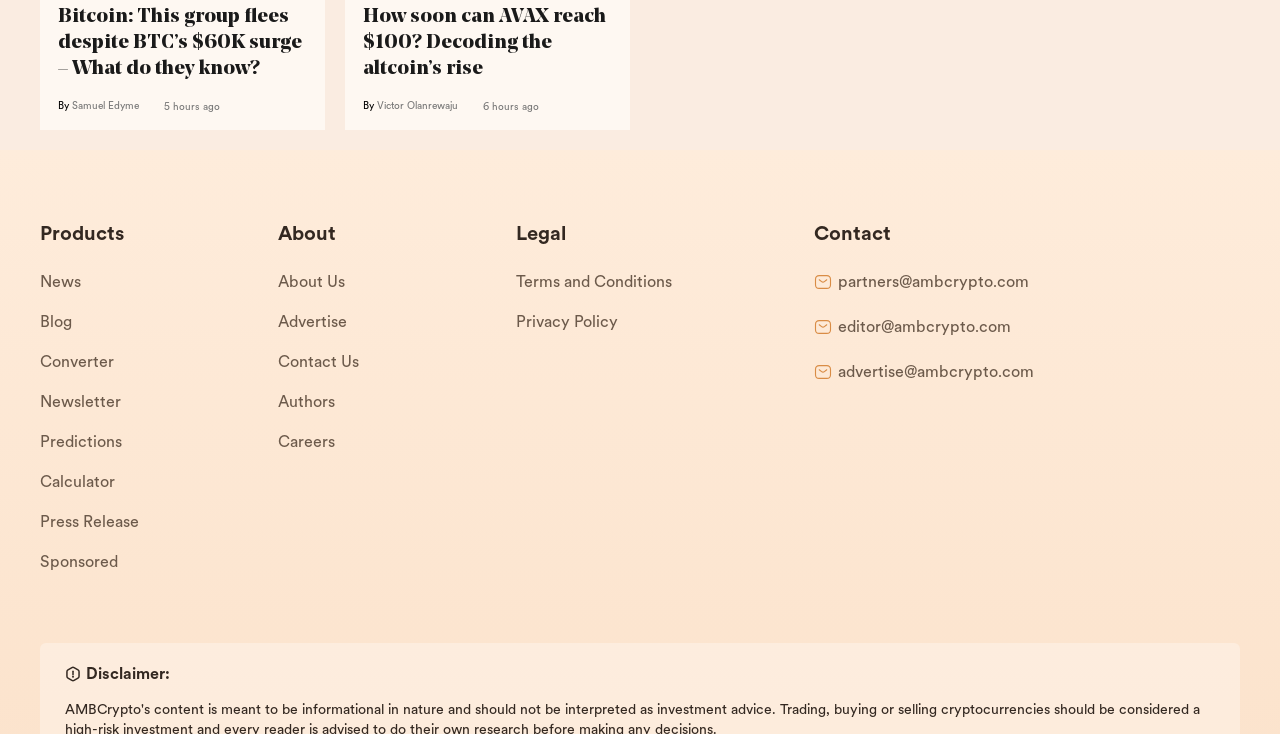Identify the bounding box coordinates for the region to click in order to carry out this instruction: "Read the Disclaimer". Provide the coordinates using four float numbers between 0 and 1, formatted as [left, top, right, bottom].

[0.067, 0.909, 0.133, 0.931]